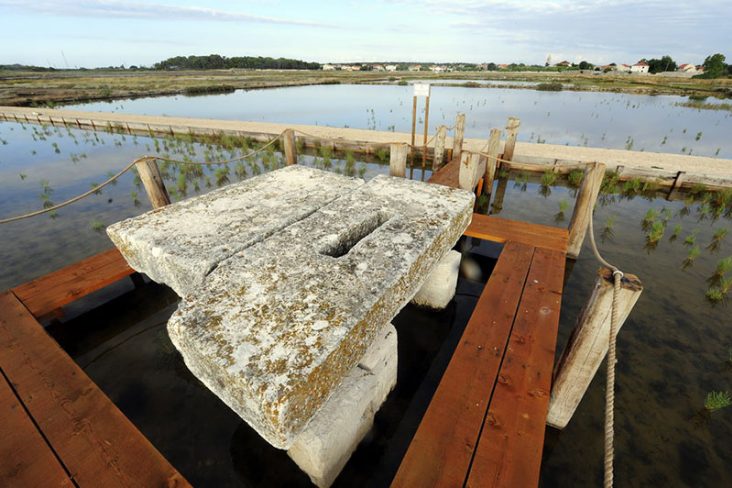What was salt as valuable as in ancient Roman times?
Using the information from the image, provide a comprehensive answer to the question.

According to the caption, in ancient Roman times, salt was as valuable as gold, highlighting the importance of salt harvesting in the region's history and economy.